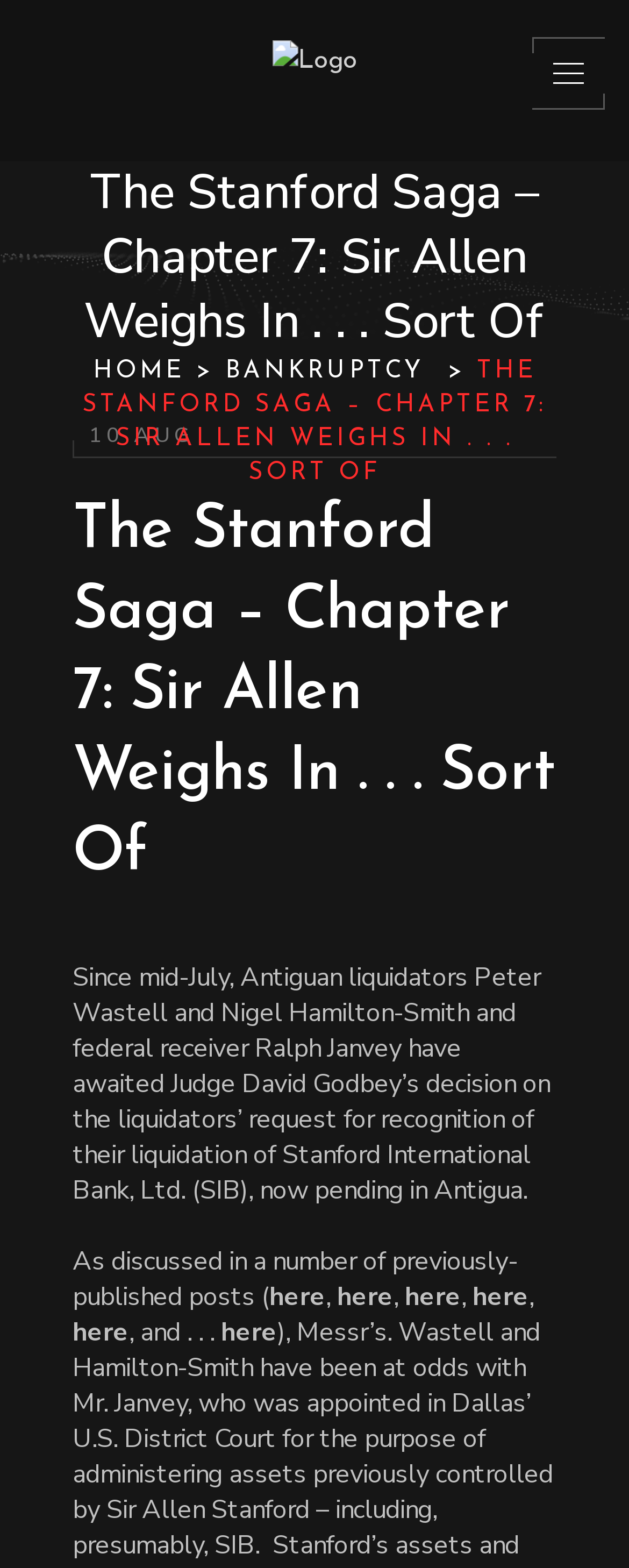How many links are in the top navigation menu?
Respond to the question with a single word or phrase according to the image.

3